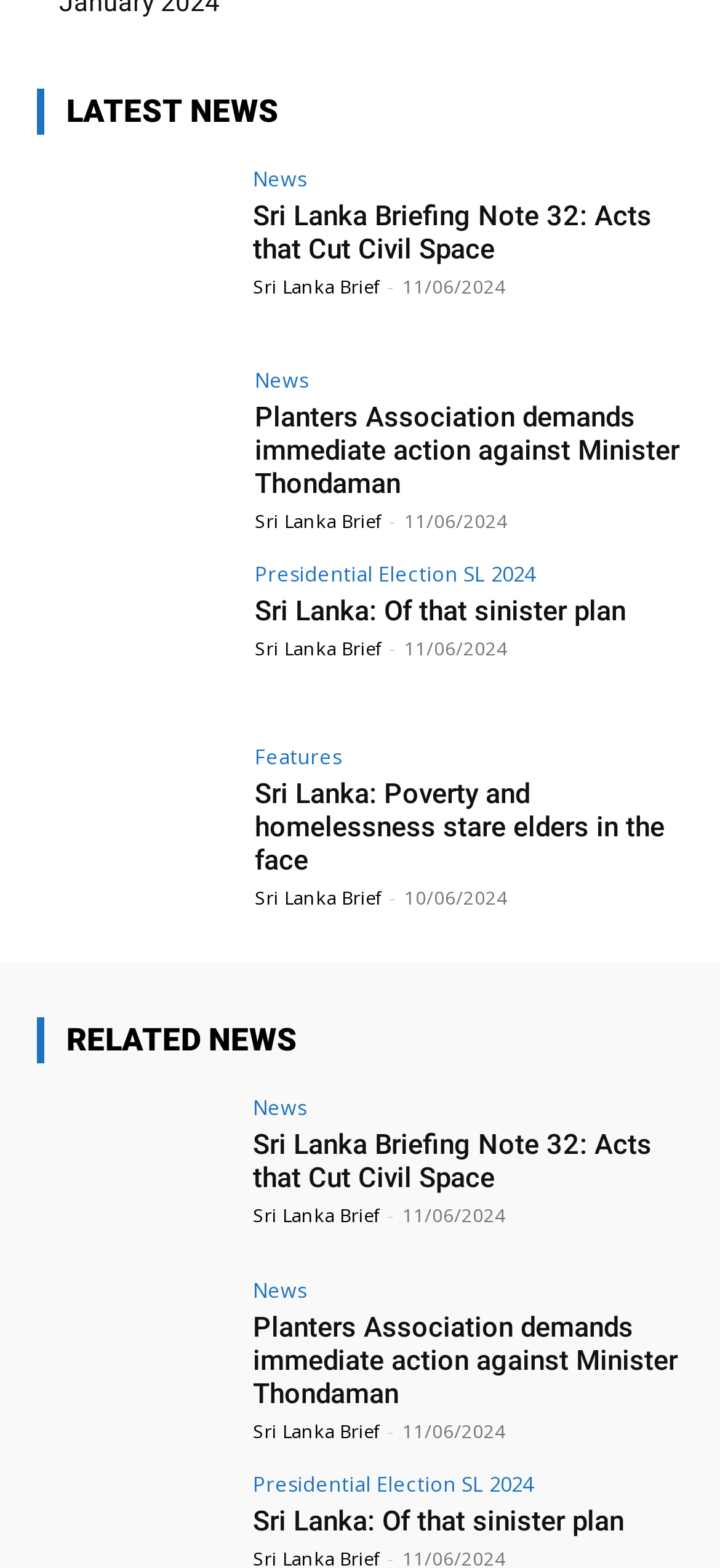Select the bounding box coordinates of the element I need to click to carry out the following instruction: "Read Planters Association demands immediate action against Minister Thondaman".

[0.051, 0.236, 0.321, 0.328]